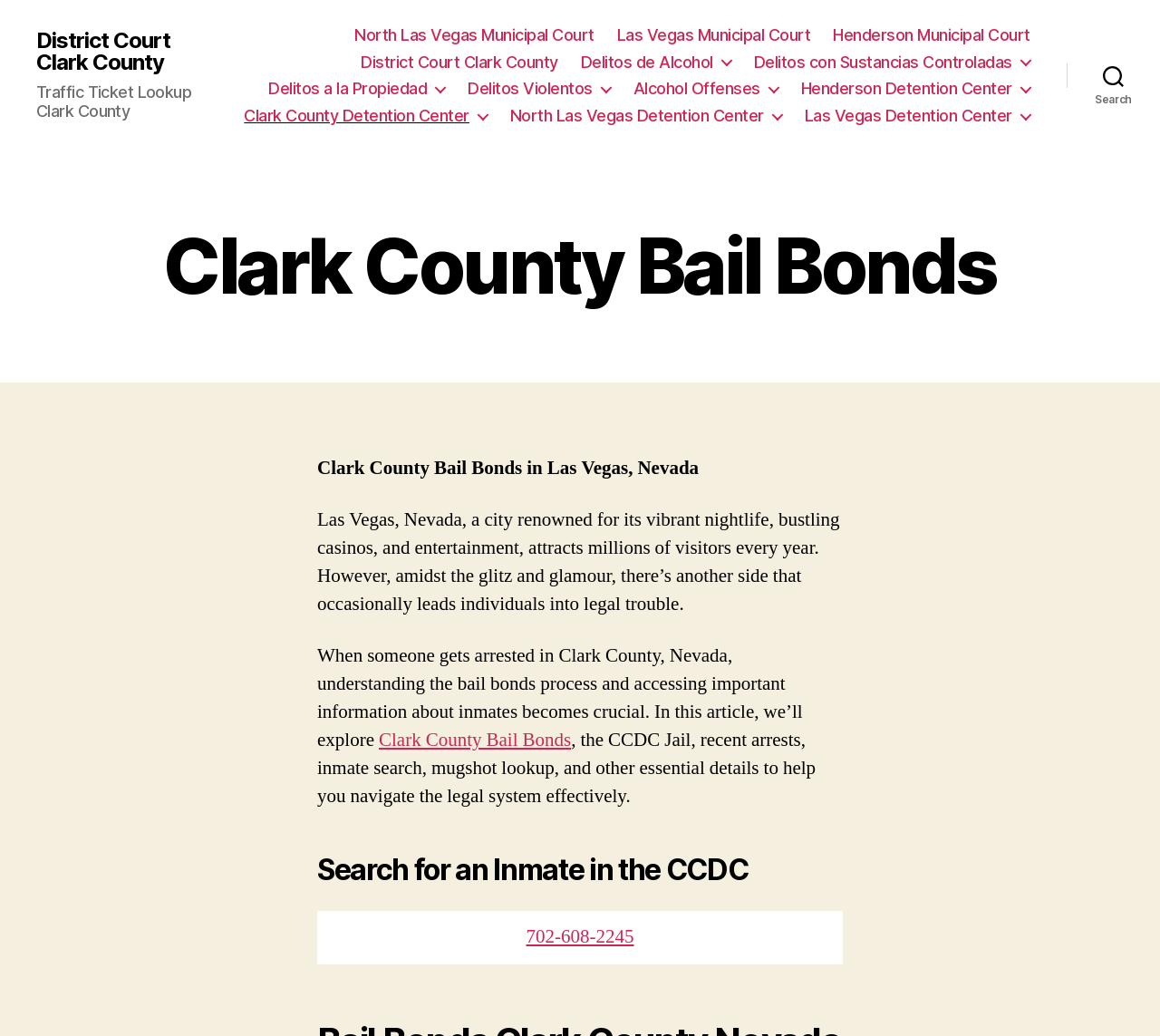Can you find the bounding box coordinates for the element to click on to achieve the instruction: "Click on 'I’M NEW'"?

None